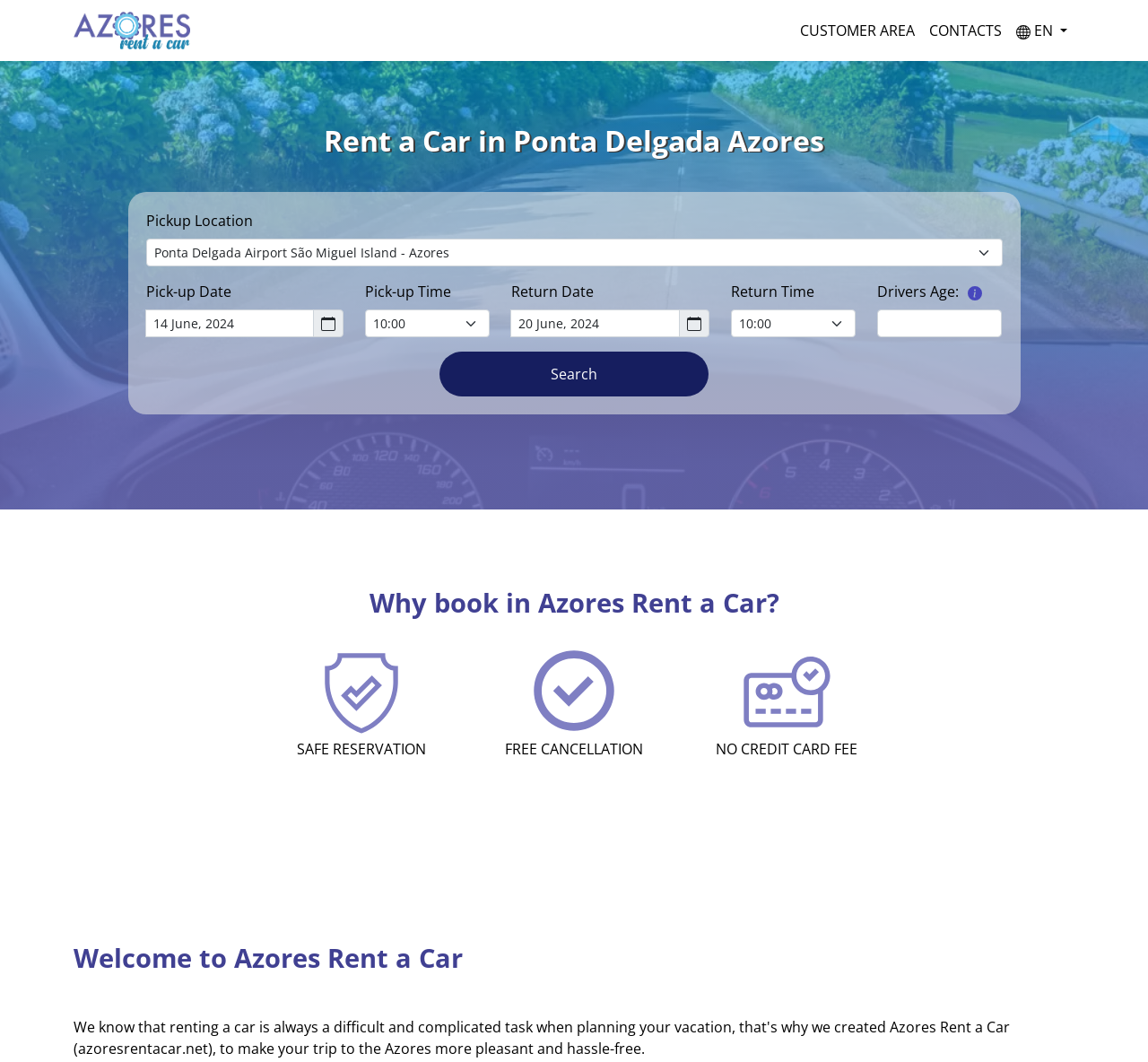Give a detailed account of the webpage, highlighting key information.

The webpage is a car rental price comparison platform in Ponta Delgada, São Miguel, Azores. At the top left, there is a logo of Azores Rent a Car, which is an image with a link to the website. Next to it, there are three links: "CUSTOMER AREA", "CONTACTS", and a language selection button with an English flag icon.

Below the top navigation, there is a large background image that spans the entire width of the page. On top of this image, there is a heading that reads "Rent a Car in Ponta Delgada Azores". 

Underneath the heading, there is a car rental search form. The form has several fields, including "Pickup Location", "Pick-up Date", "Pick-up Time", "Return Date", "Return Time", and "Drivers Age". Each field has a corresponding input box, dropdown menu, or combobox. There are also some calendar icons and clock icons next to the date and time fields.

To the right of the search form, there is a call-to-action button labeled "Search". Below the search form, there are three sections with headings: "Why book in Azores Rent a Car?", "SAFE RESERVATION", and "FREE CANCELLATION" and "NO CREDIT CARD FEE". Each section has a corresponding image and a brief description.

At the very bottom of the page, there is a heading that reads "Welcome to Azores Rent a Car".